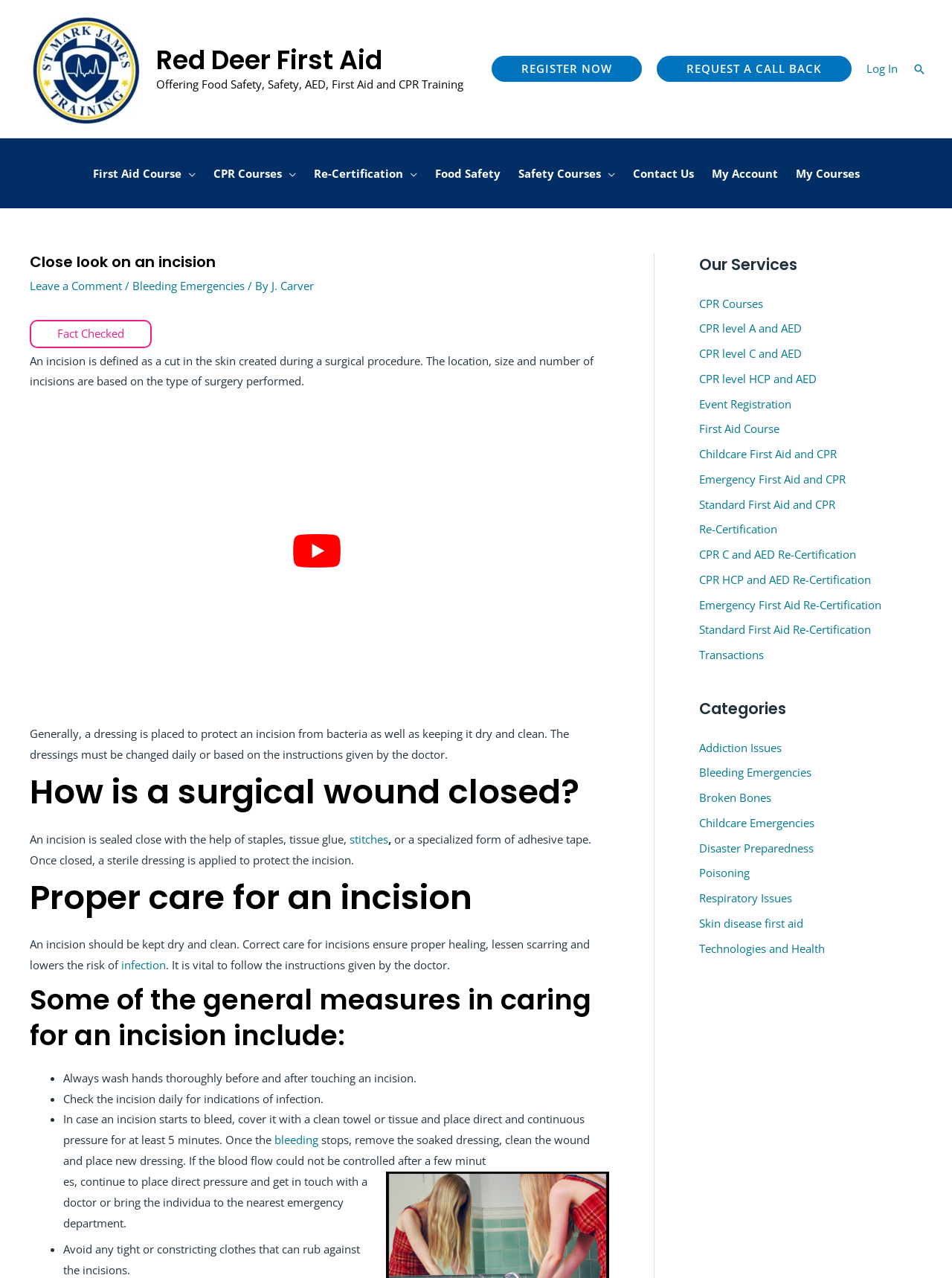Provide the bounding box coordinates for the UI element that is described as: "J. Carver".

[0.285, 0.218, 0.33, 0.229]